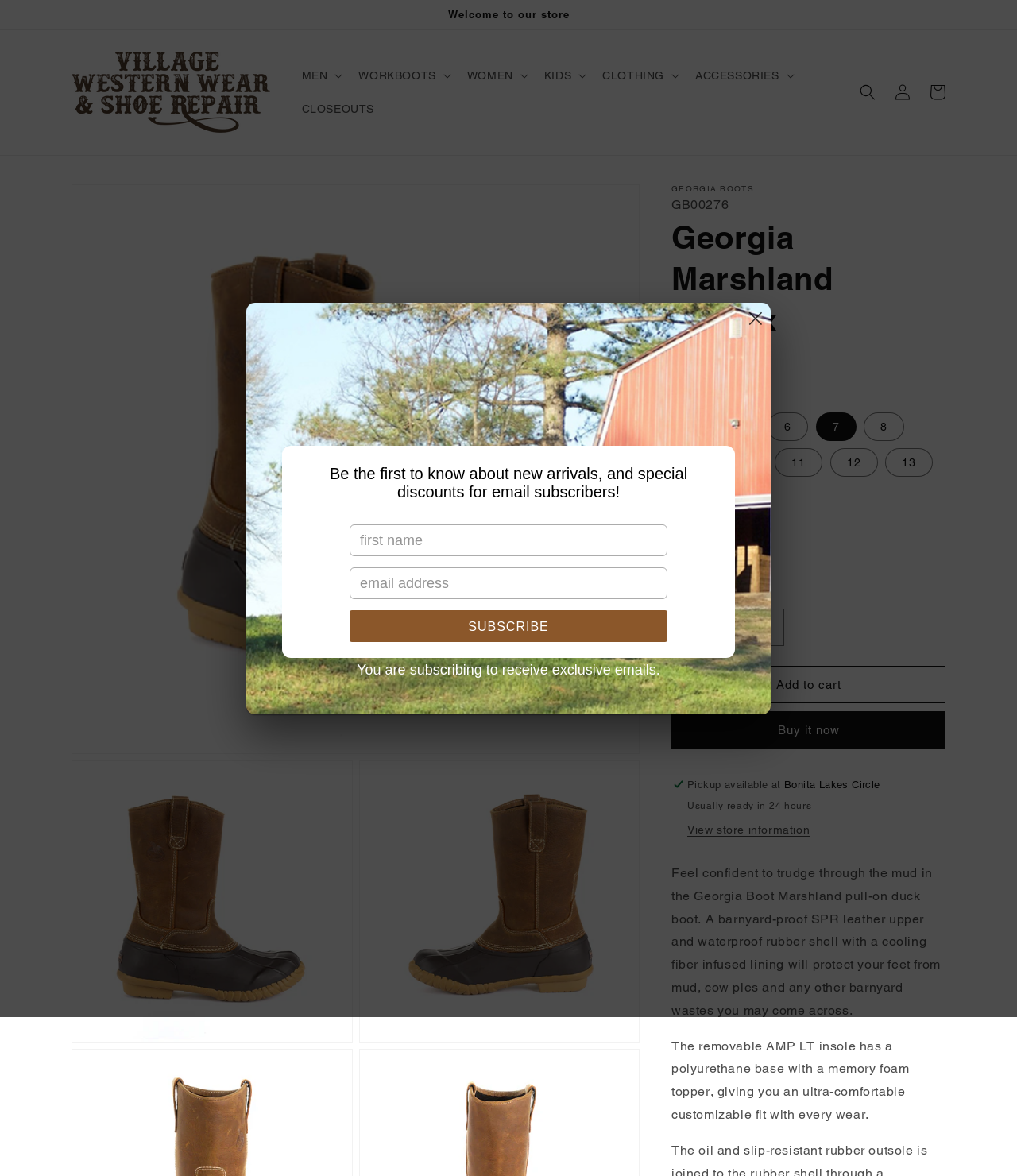Please determine the bounding box coordinates for the element that should be clicked to follow these instructions: "Search for products".

[0.836, 0.064, 0.87, 0.094]